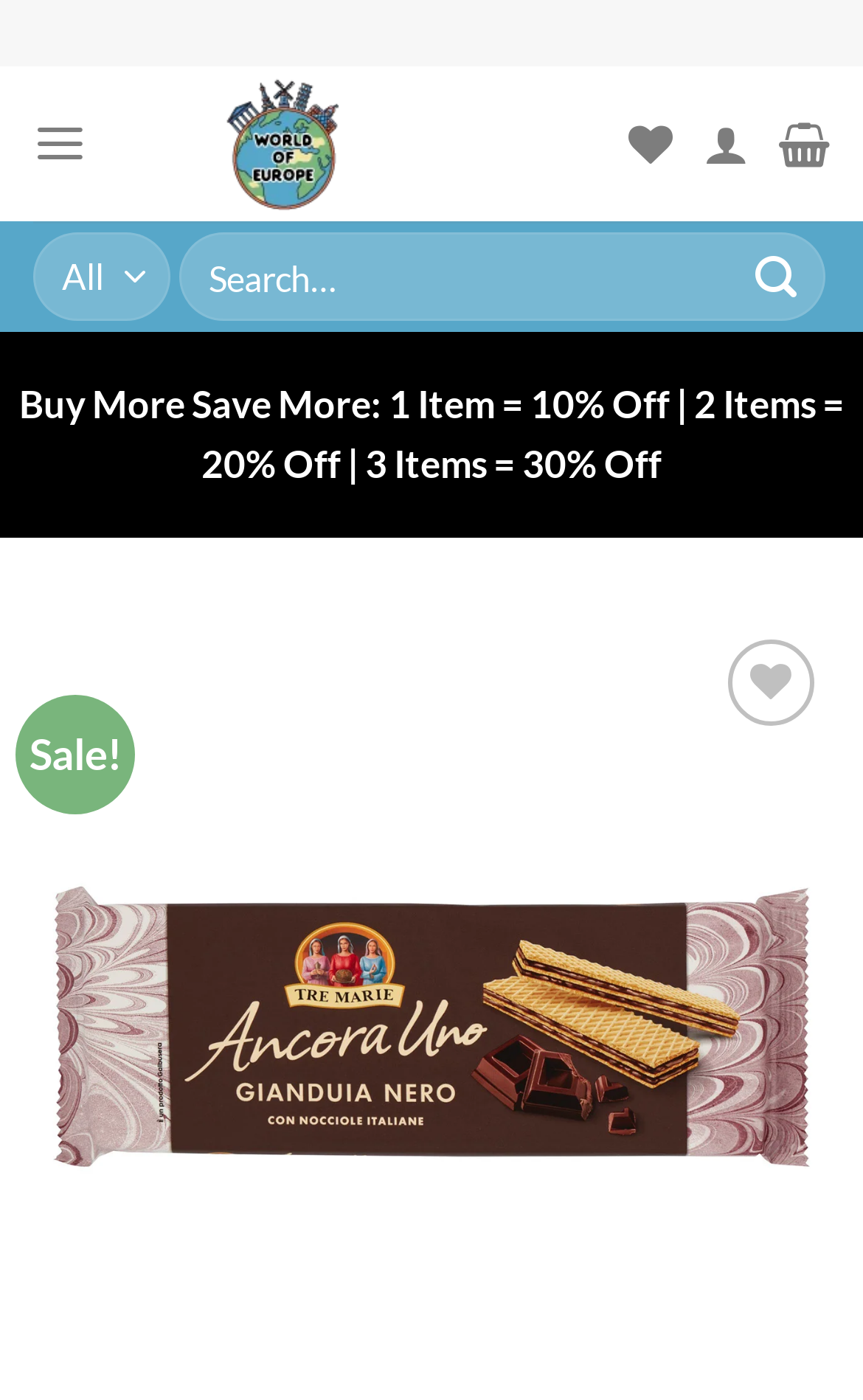Calculate the bounding box coordinates for the UI element based on the following description: "aria-label="Submit" value="Search"". Ensure the coordinates are four float numbers between 0 and 1, i.e., [left, top, right, bottom].

[0.849, 0.167, 0.951, 0.229]